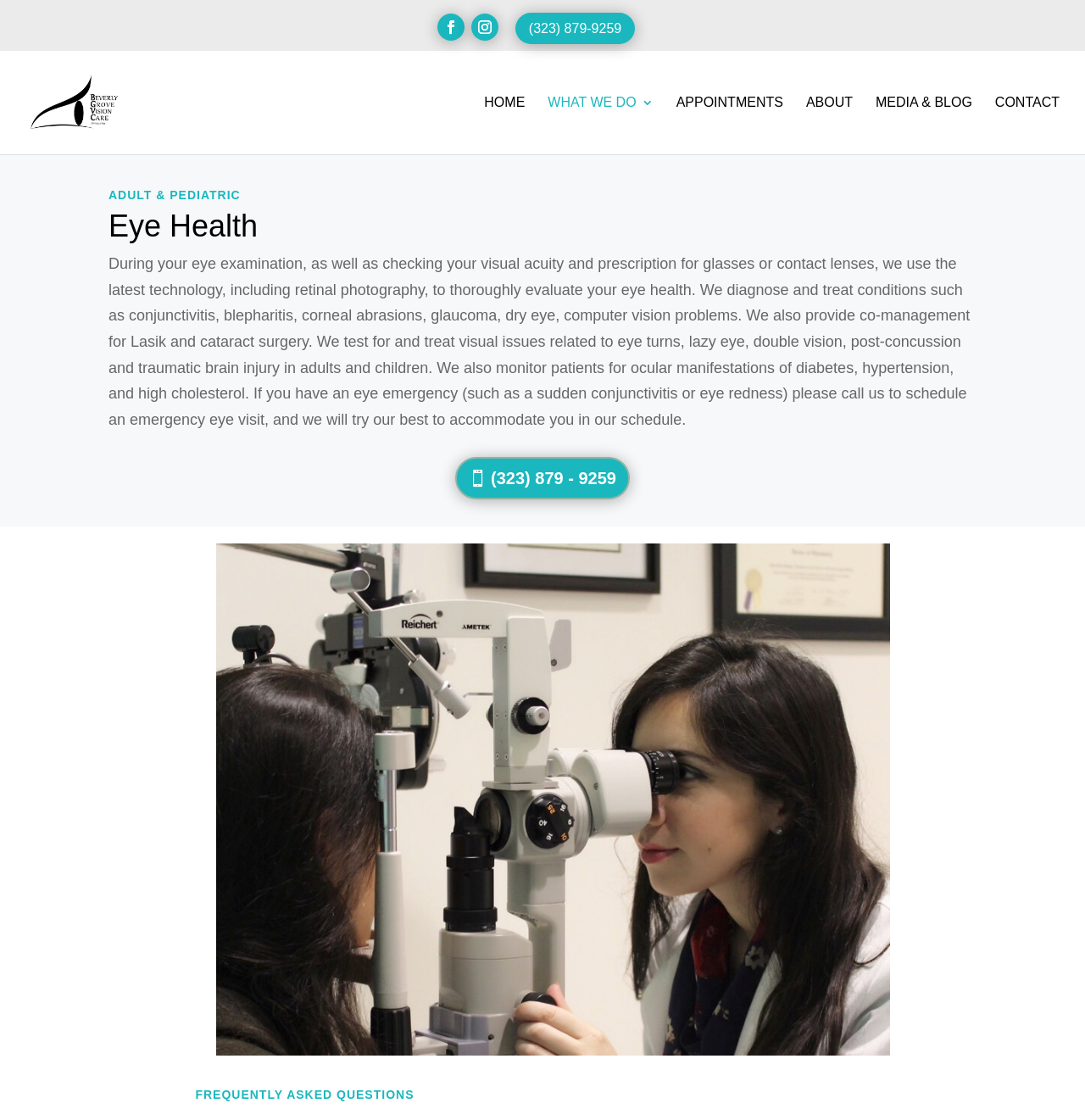Determine the bounding box coordinates of the clickable region to follow the instruction: "Call the phone number".

[0.475, 0.012, 0.585, 0.04]